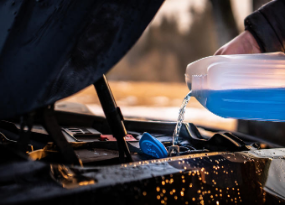Create a detailed narrative for the image.

The image depicts a close-up view of a person pouring a blue liquid, likely windshield washer fluid or antifreeze, into the reservoir of a car's engine compartment. The vehicle's hood is lifted, revealing the intricate details of the engine bay, including various components and a glimpse of the battery. The soft, golden light of a late afternoon creates a warm ambiance, suggesting a seasonal change, possibly preparing the car for winter. This act of maintenance aligns with the article titled "The Importance of Preventative Vehicle Maintenance," emphasizing the significance of regular upkeep to ensure automotive reliability and safety.